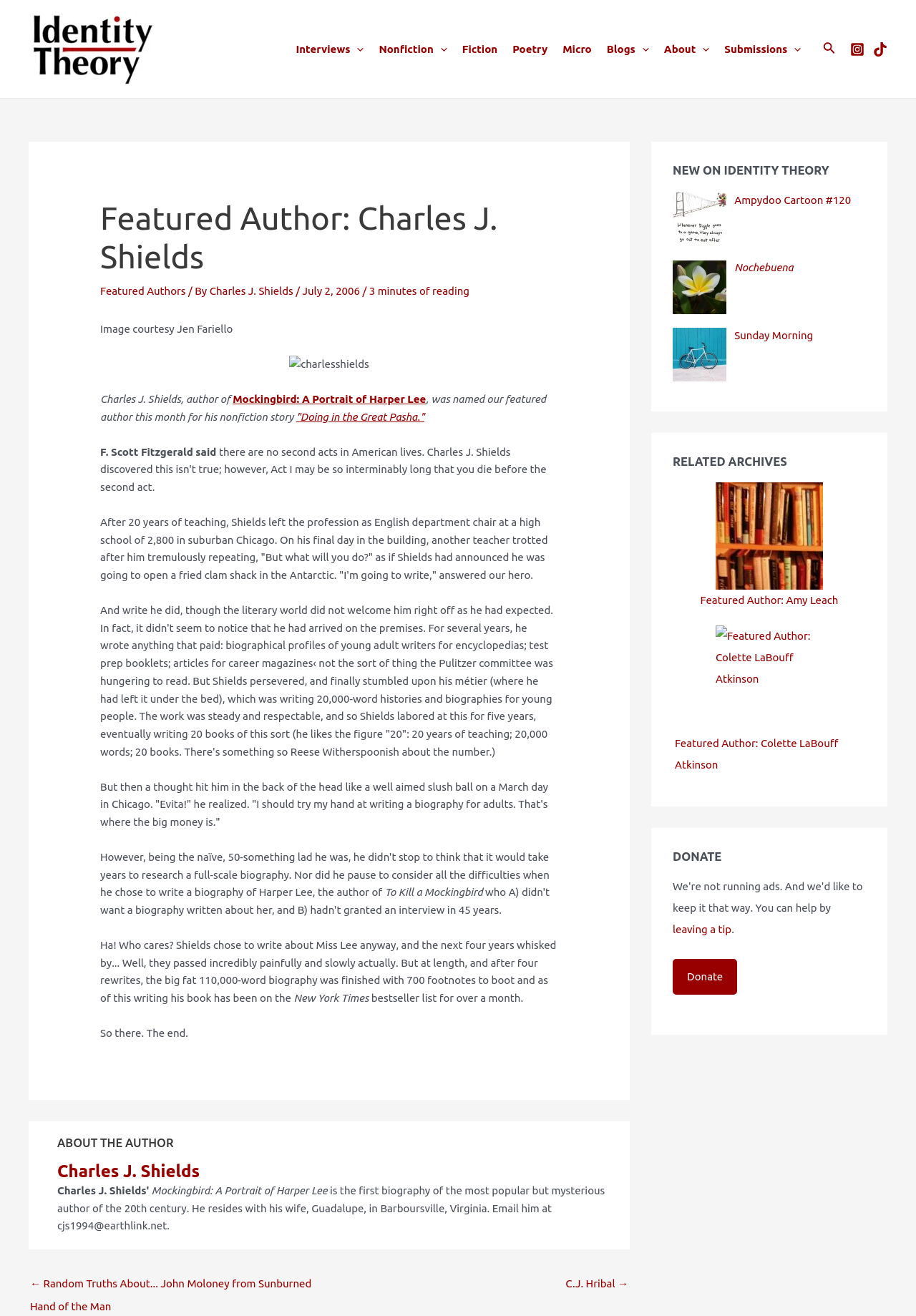Where does Charles J. Shields reside?
Please analyze the image and answer the question with as much detail as possible.

According to the article, Charles J. Shields resides with his wife, Guadalupe, in Barboursville, Virginia.